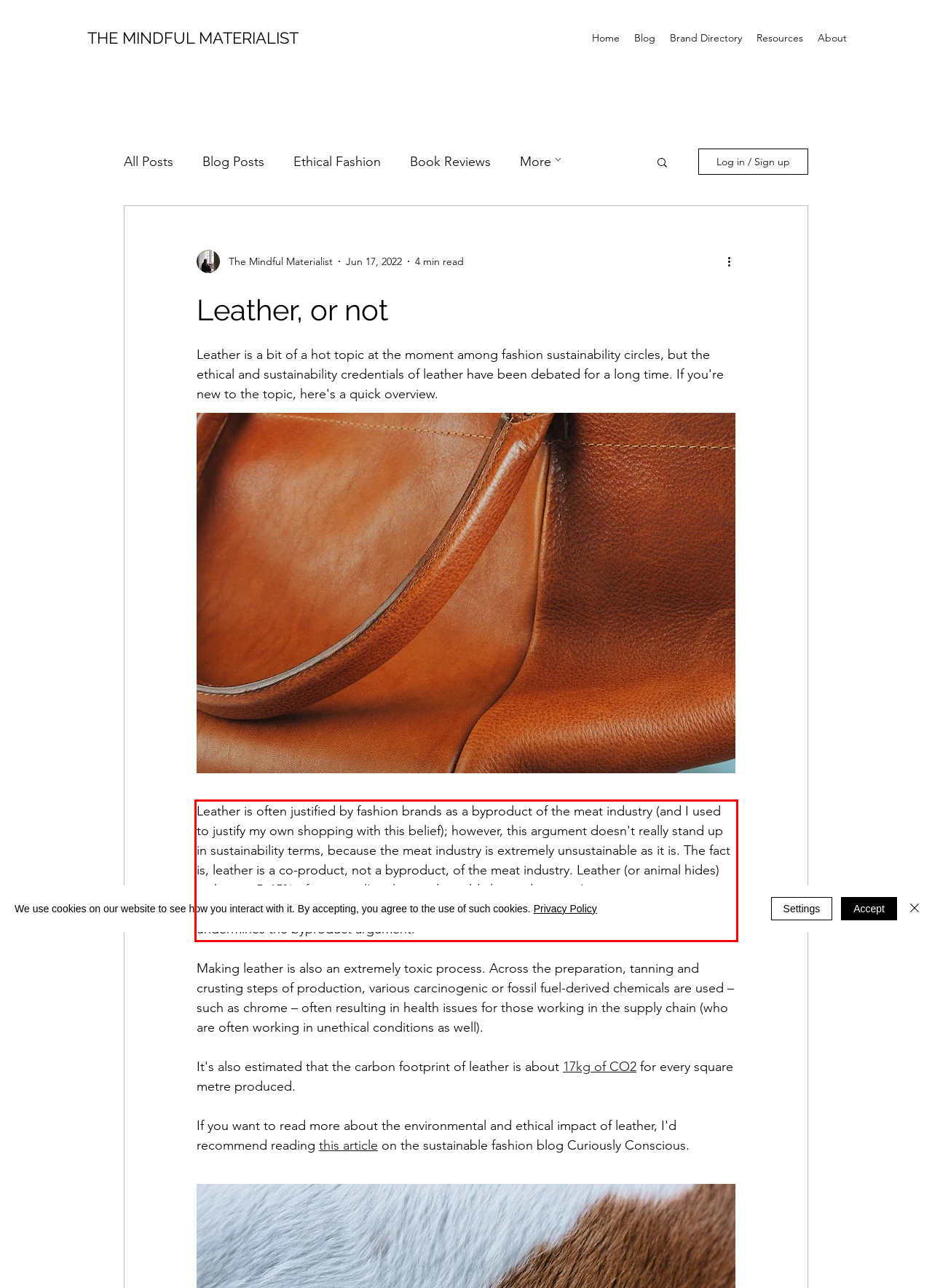Please examine the screenshot of the webpage and read the text present within the red rectangle bounding box.

Leather is often justified by fashion brands as a byproduct of the meat industry (and I used to justify my own shopping with this belief); however, this argument doesn't really stand up in sustainability terms, because the meat industry is extremely unsustainable as it is. The fact is, leather is a co-product, not a byproduct, of the meat industry. Leather (or animal hides) makes up 5–15% of an animal's value, and is sold alongside meat. In some cases, cows are also reared specifically for the leather industry, rather than the meat industry – which further undermines the byproduct argument.